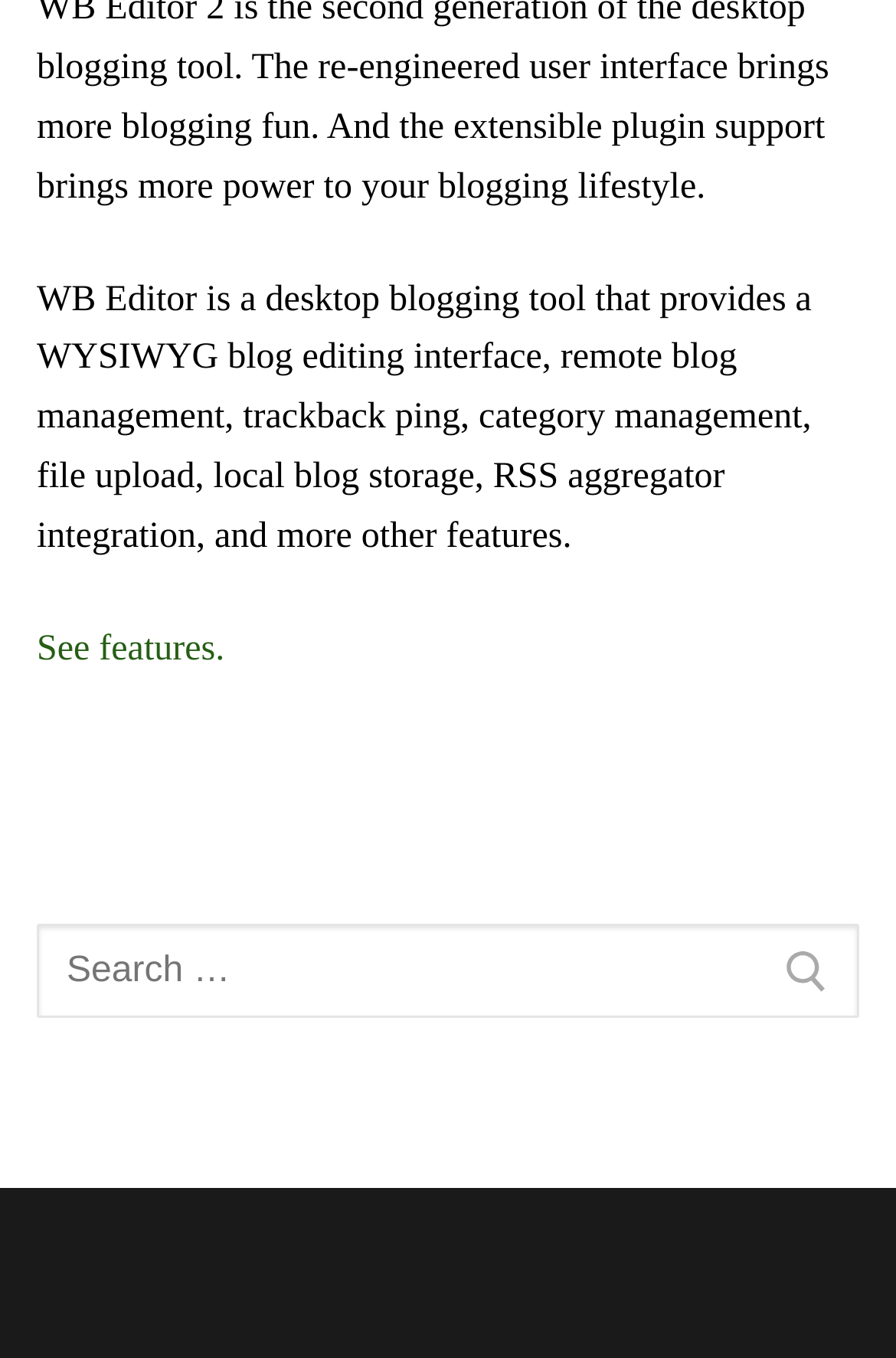Is there a link to learn more about WB Editor's features?
Using the image, elaborate on the answer with as much detail as possible.

The webpage has a link 'See features.' which is located below the introduction, indicating that users can click on this link to learn more about the features of WB Editor.